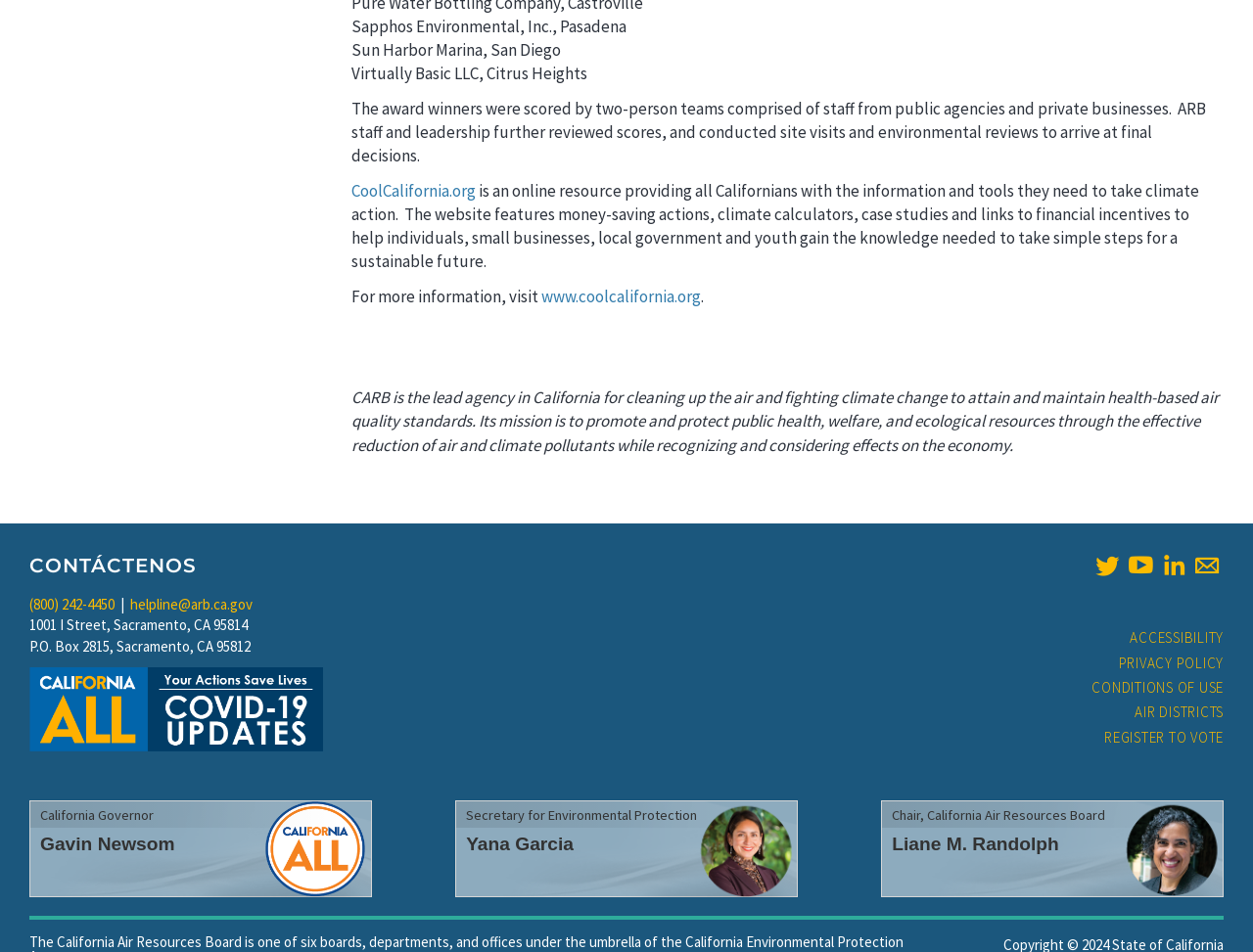Provide the bounding box coordinates of the area you need to click to execute the following instruction: "visit CoolCalifornia.org".

[0.281, 0.189, 0.38, 0.211]